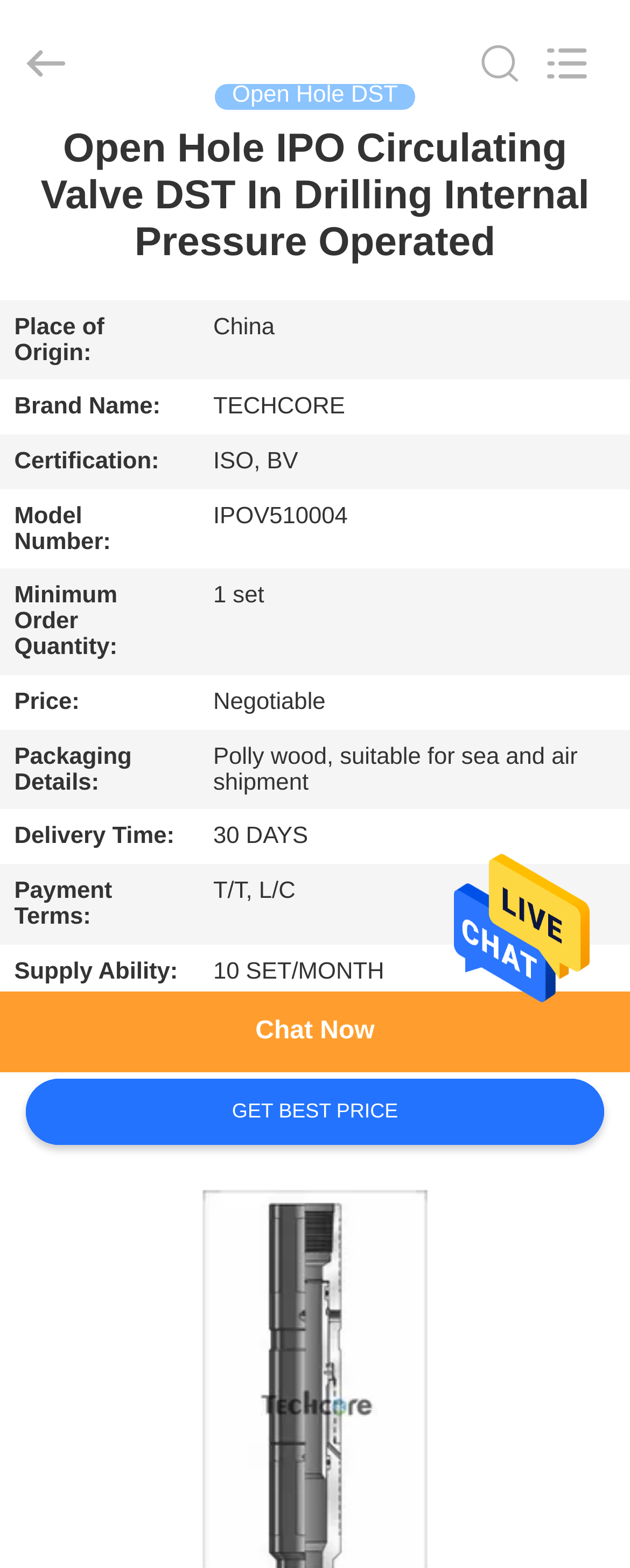Find and specify the bounding box coordinates that correspond to the clickable region for the instruction: "Go to HOME page".

[0.0, 0.08, 0.192, 0.109]